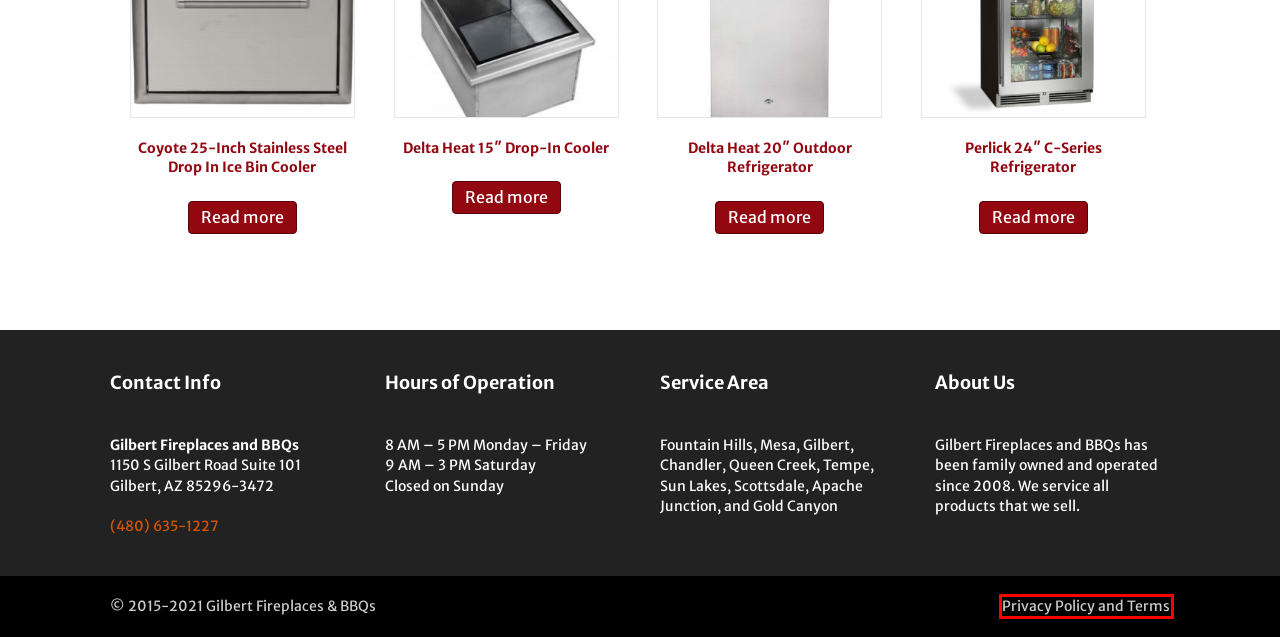Examine the screenshot of a webpage with a red bounding box around a UI element. Select the most accurate webpage description that corresponds to the new page after clicking the highlighted element. Here are the choices:
A. Heaters - Electric Fireplaces, Barbecue Grills | Gilbert, AZ
B. Griddles & Teppanyakis - Electric Fireplaces, Barbecue Grills | Gilbert, AZ
C. Gas and Charcoal Combo Grills - Electric Fireplaces, Barbecue Grills | Gilbert, AZ
D. About Us - Electric Fireplaces, Barbecue Grills | Gilbert, AZ
E. Charcoal Grills - Electric Fireplaces, Barbecue Grills | Gilbert, AZ
F. Fireplaces and Gas Logs - Electric Fireplaces, Barbecue Grills | Gilbert, AZ
G. Privacy Policy and Terms - Electric Fireplaces, Barbecue Grills | Gilbert, AZ
H. Charcoal Smokers - Electric Fireplaces, Barbecue Grills | Gilbert, AZ

G